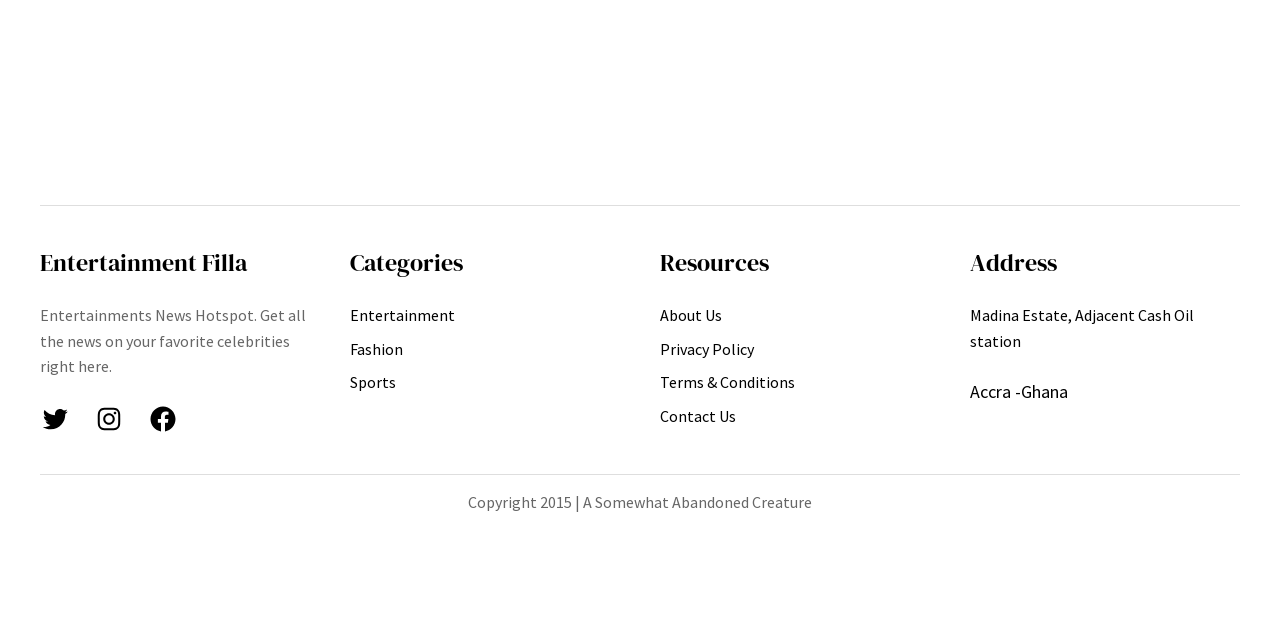Find the bounding box coordinates corresponding to the UI element with the description: "Sports". The coordinates should be formatted as [left, top, right, bottom], with values as floats between 0 and 1.

[0.273, 0.579, 0.309, 0.619]